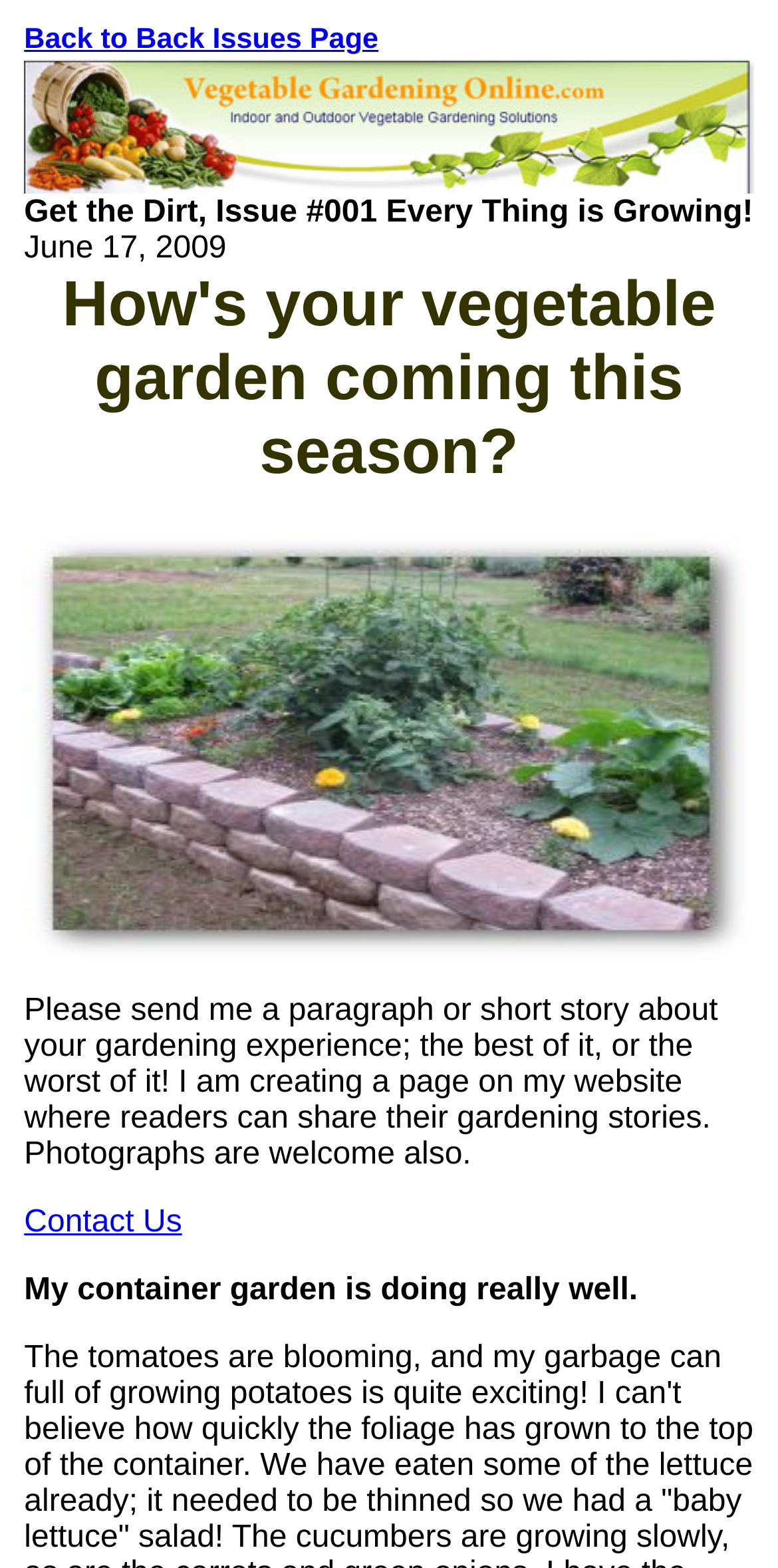Please answer the following question using a single word or phrase: 
What is the topic of the current issue?

Vegetable garden